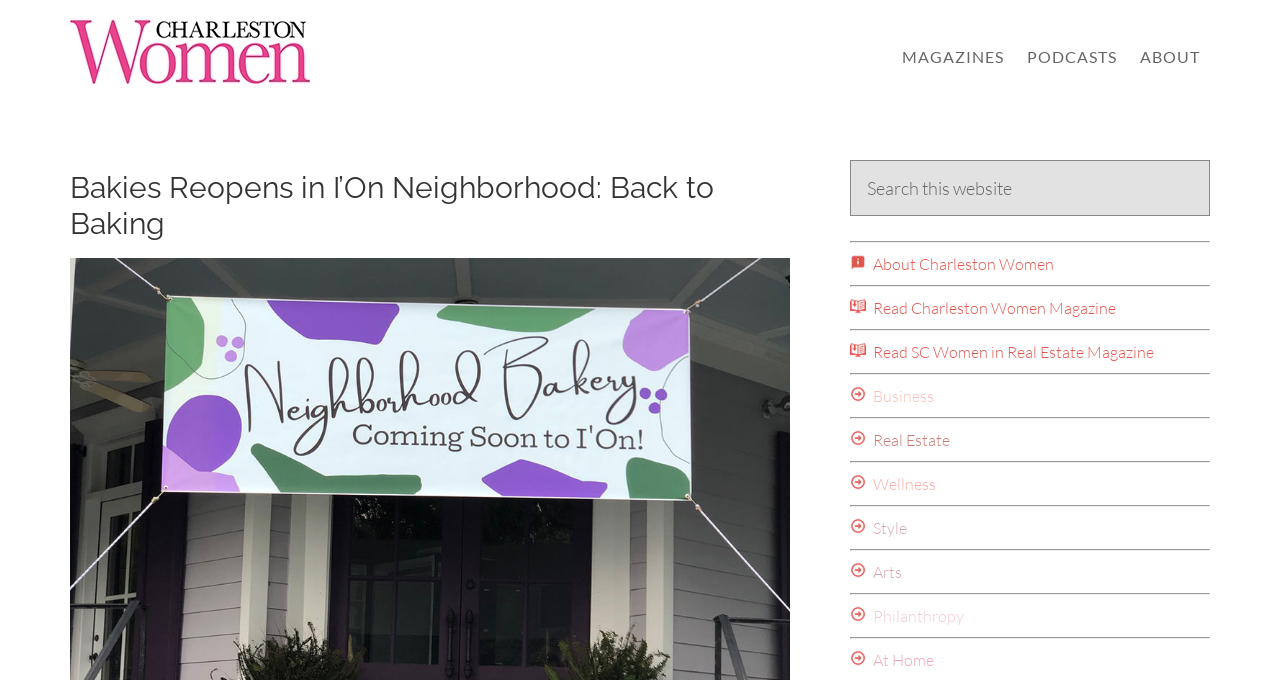Could you provide the bounding box coordinates for the portion of the screen to click to complete this instruction: "Search this website"?

[0.664, 0.235, 0.945, 0.318]